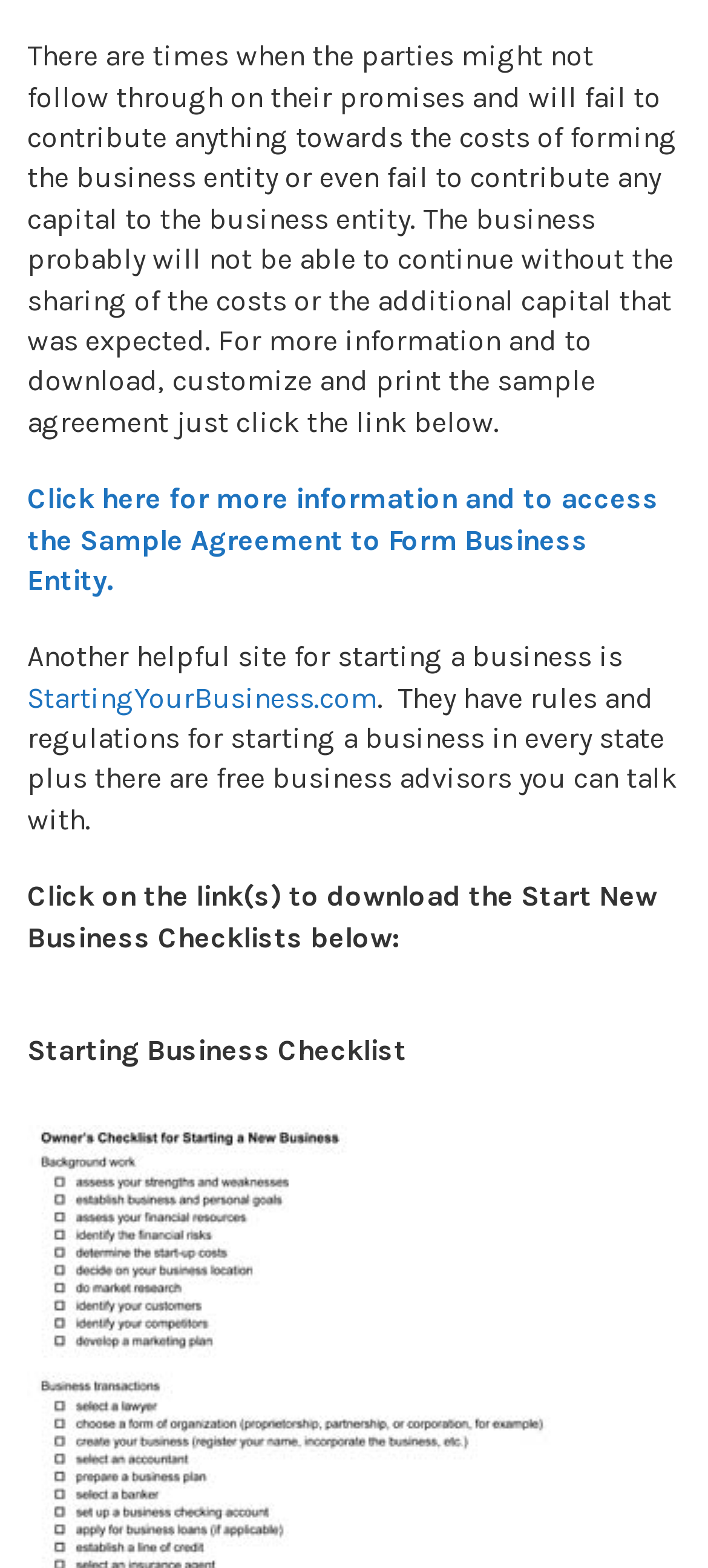Based on the visual content of the image, answer the question thoroughly: What is the topic of the webpage?

The topic of the webpage can be inferred from the text that discusses the importance of sharing costs and capital when forming a business entity, and provides resources such as a sample agreement and checklists to help with the process.